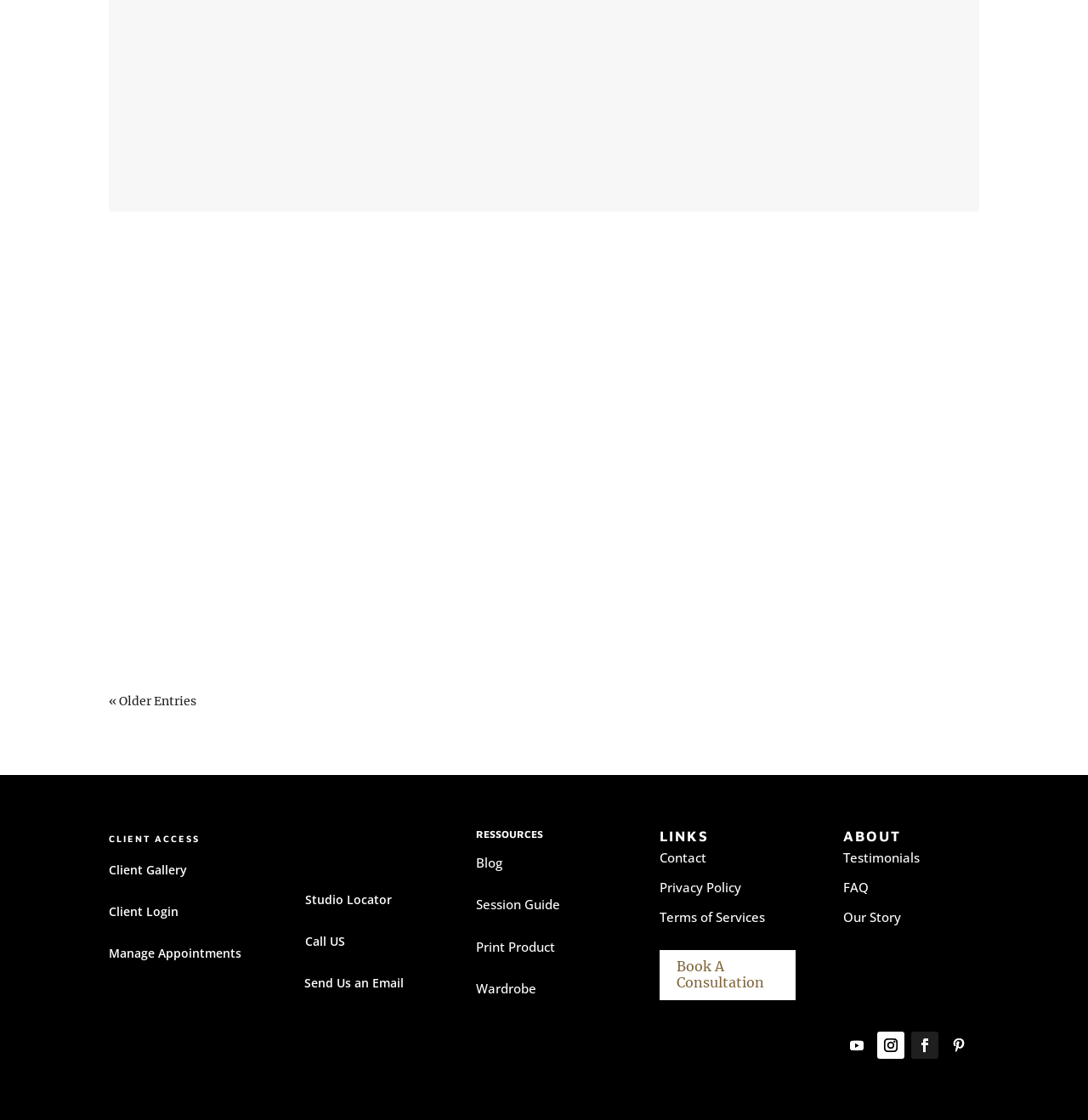What is the theme of the webpage?
Please interpret the details in the image and answer the question thoroughly.

The webpage has several elements related to photography, such as the logo of Lake Rock Studio, the images, and the articles about branding and entrepreneurship, which suggest that the theme of the webpage is a photography studio.